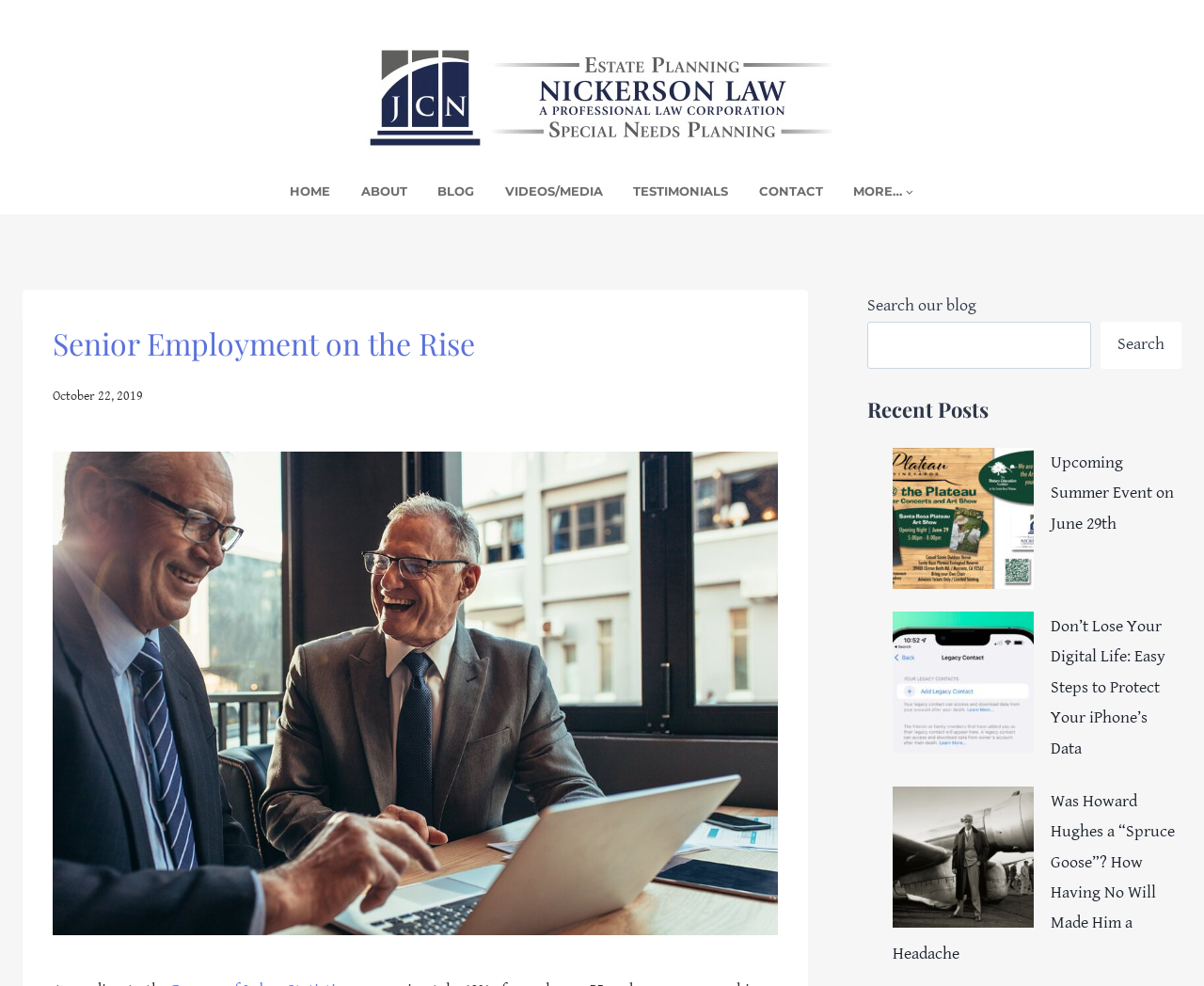Please find the bounding box coordinates in the format (top-left x, top-left y, bottom-right x, bottom-right y) for the given element description. Ensure the coordinates are floating point numbers between 0 and 1. Description: parent_node: Search name="s"

[0.72, 0.326, 0.906, 0.374]